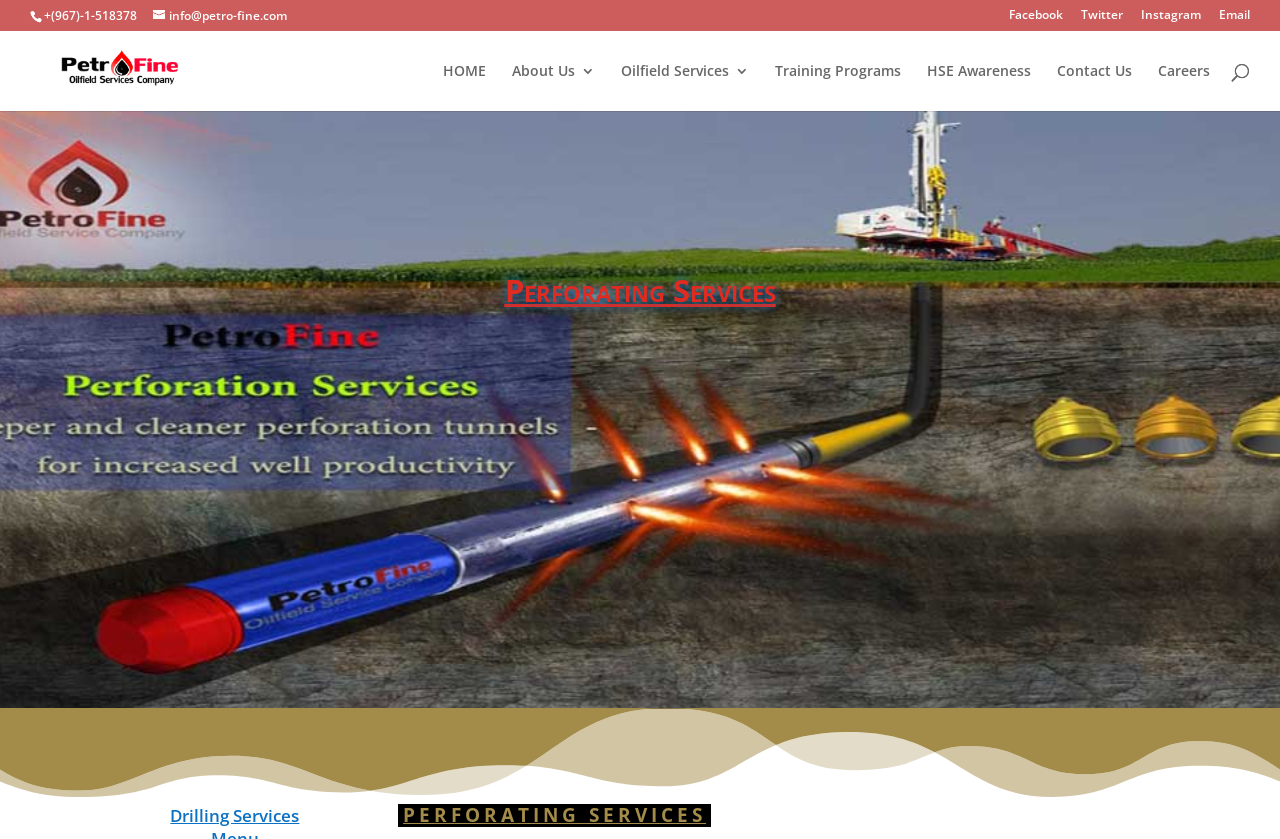Identify the bounding box coordinates for the element you need to click to achieve the following task: "click the PetroFine logo". Provide the bounding box coordinates as four float numbers between 0 and 1, in the form [left, top, right, bottom].

[0.027, 0.059, 0.123, 0.11]